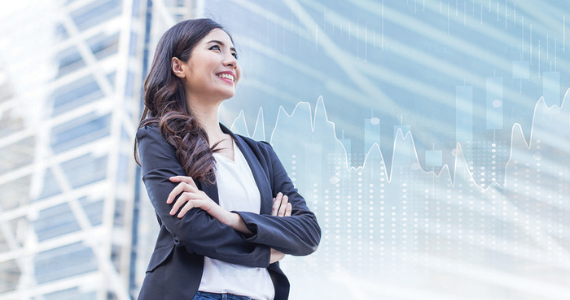Please provide a one-word or phrase answer to the question: 
What is the theme suggested by the background?

Financial growth